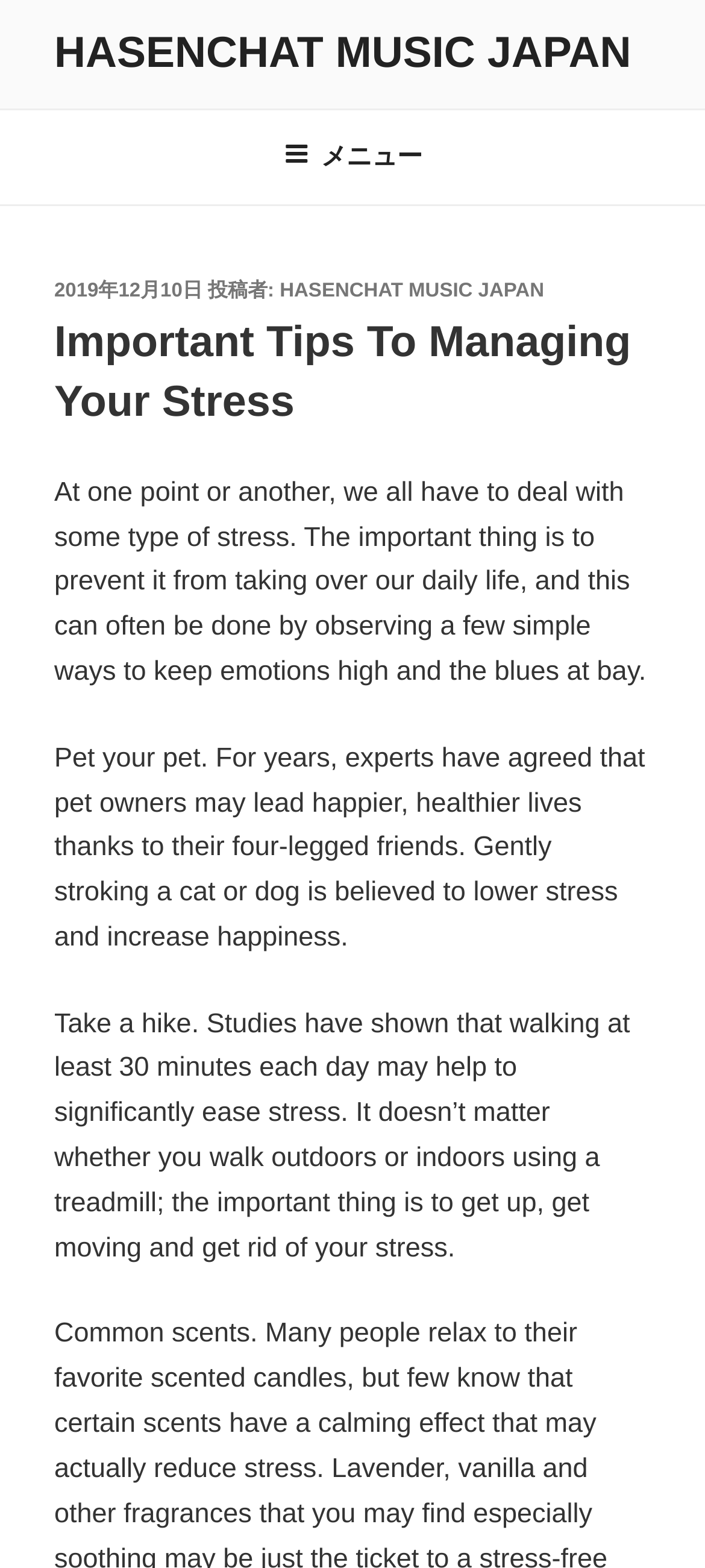Using the provided element description, identify the bounding box coordinates as (top-left x, top-left y, bottom-right x, bottom-right y). Ensure all values are between 0 and 1. Description: HasenChat Music Japan

[0.397, 0.178, 0.772, 0.192]